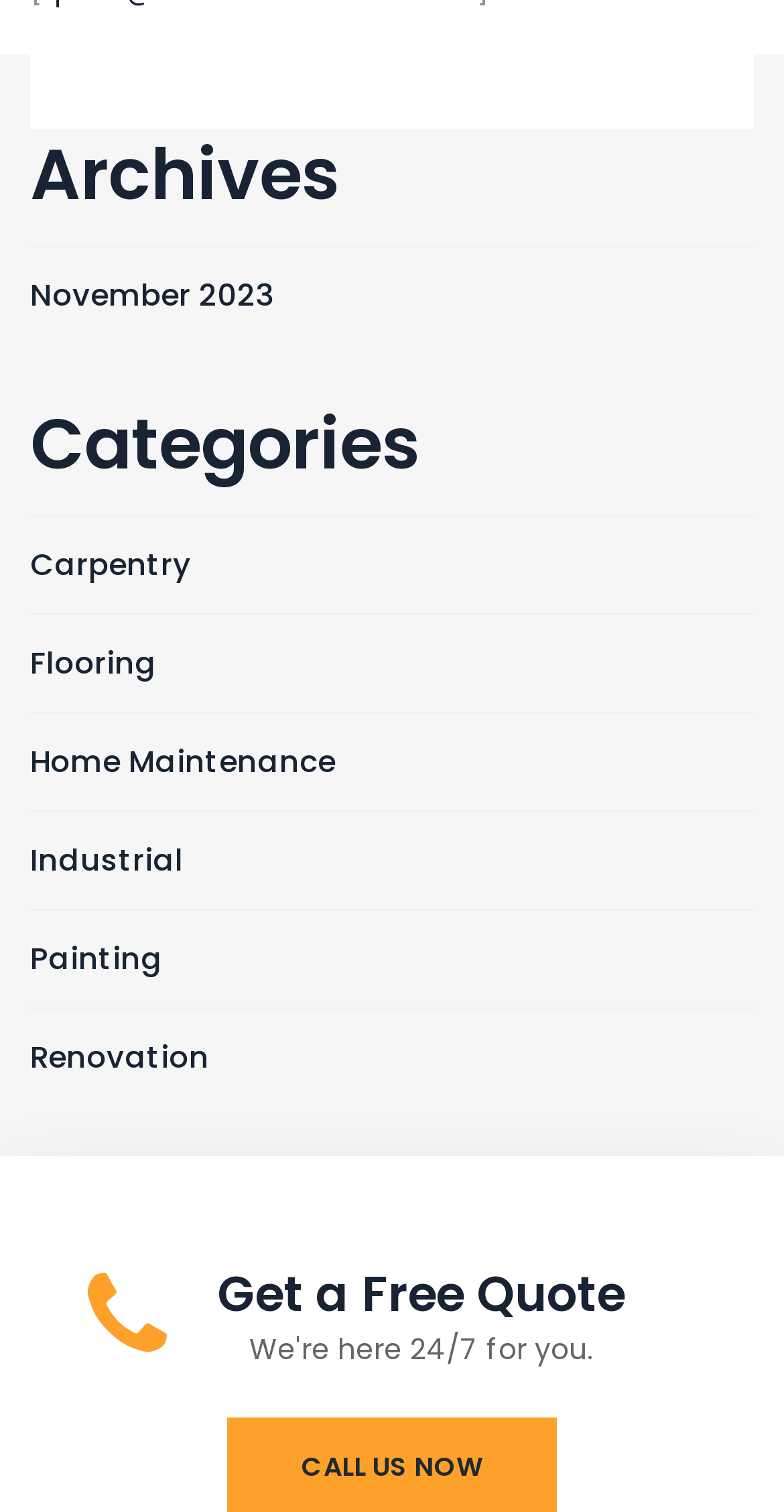Can you give a detailed response to the following question using the information from the image? What is the most recent archive?

The most recent archive can be found by looking at the 'Archives' section, where the first link is 'November 2023', indicating that it is the most recent one.